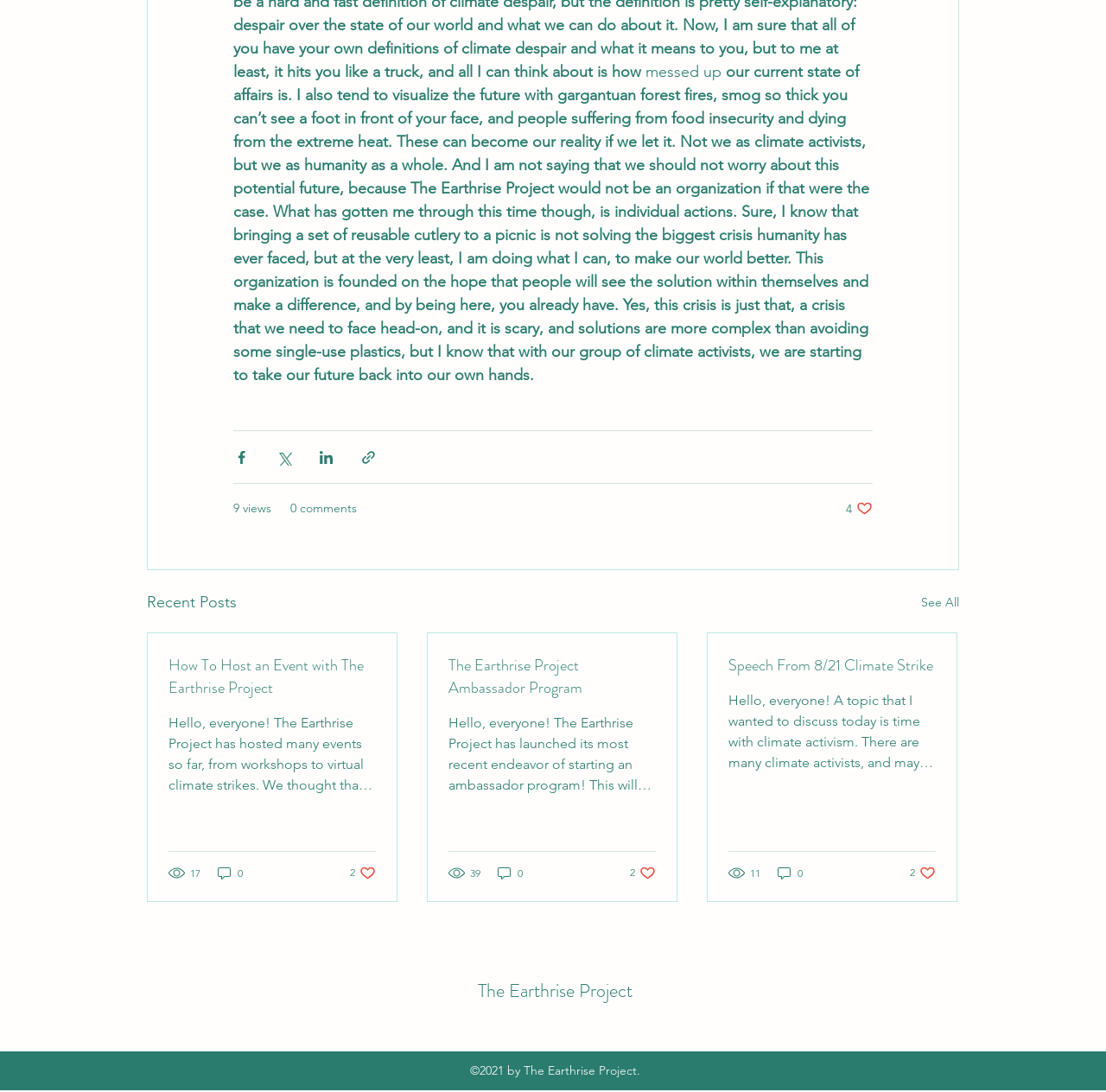Determine the bounding box for the UI element described here: "0 comments".

[0.262, 0.457, 0.323, 0.474]